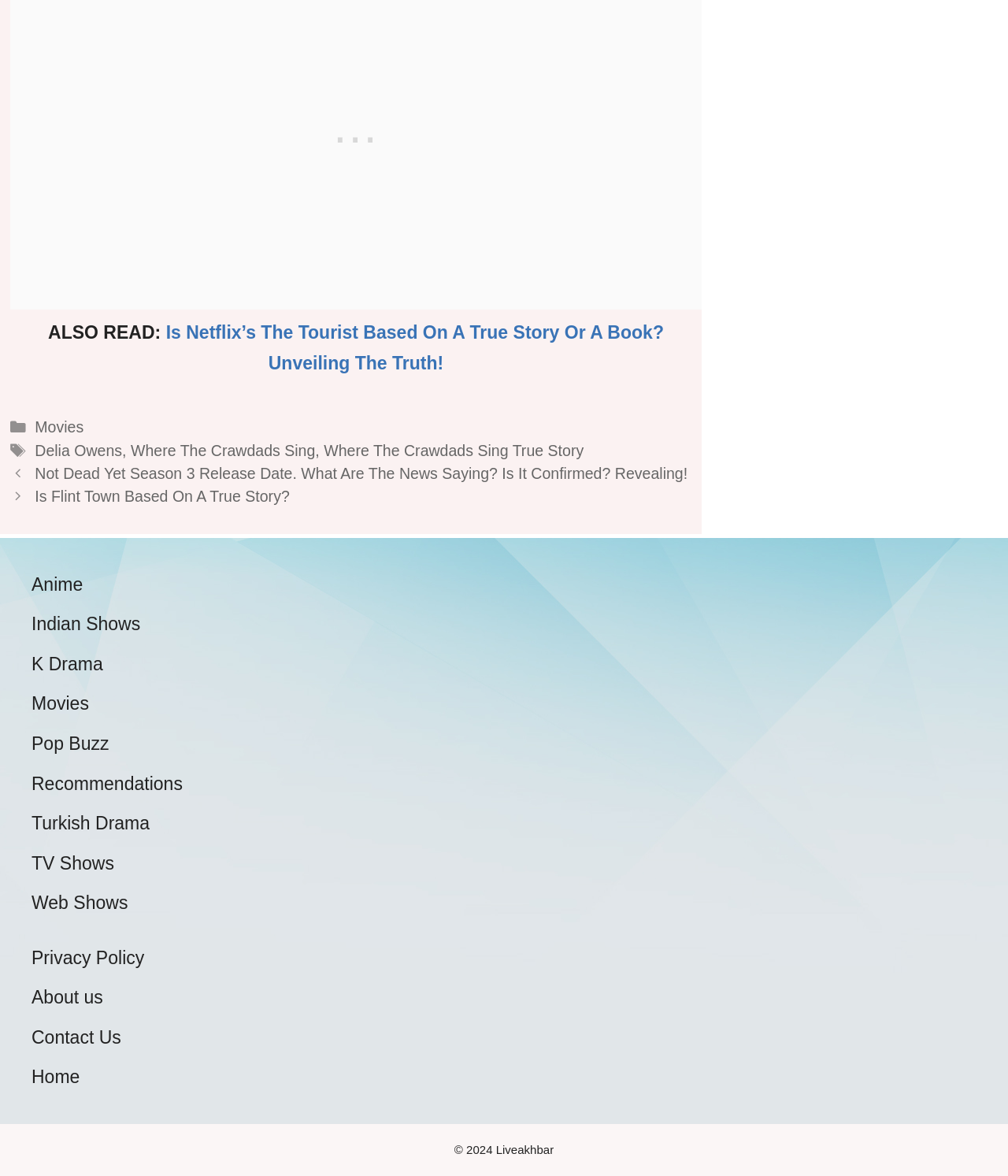Find the bounding box coordinates of the area that needs to be clicked in order to achieve the following instruction: "Check out the post Not Dead Yet Season 3 Release Date". The coordinates should be specified as four float numbers between 0 and 1, i.e., [left, top, right, bottom].

[0.035, 0.395, 0.682, 0.41]